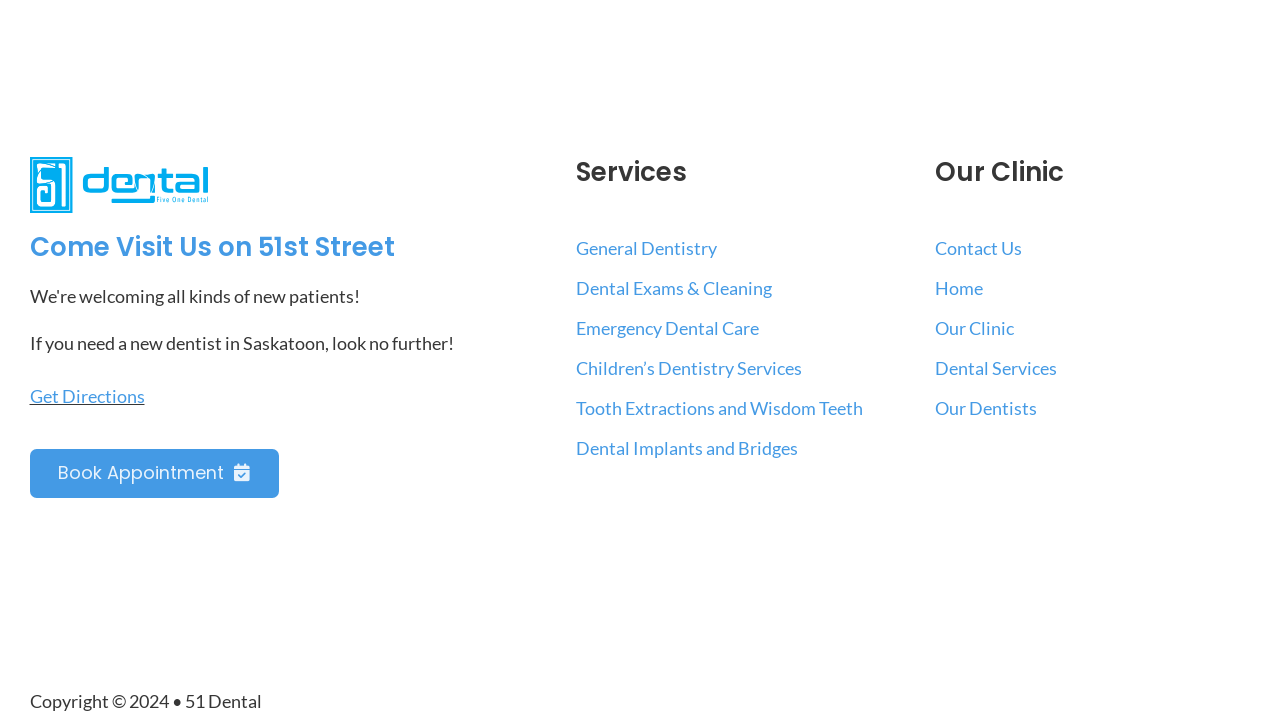How many dental services are listed?
Give a detailed and exhaustive answer to the question.

The webpage lists 7 dental services under the 'Services' heading, including General Dentistry, Dental Exams & Cleaning, Emergency Dental Care, Children’s Dentistry Services, Tooth Extractions and Wisdom Teeth, Dental Implants and Bridges.